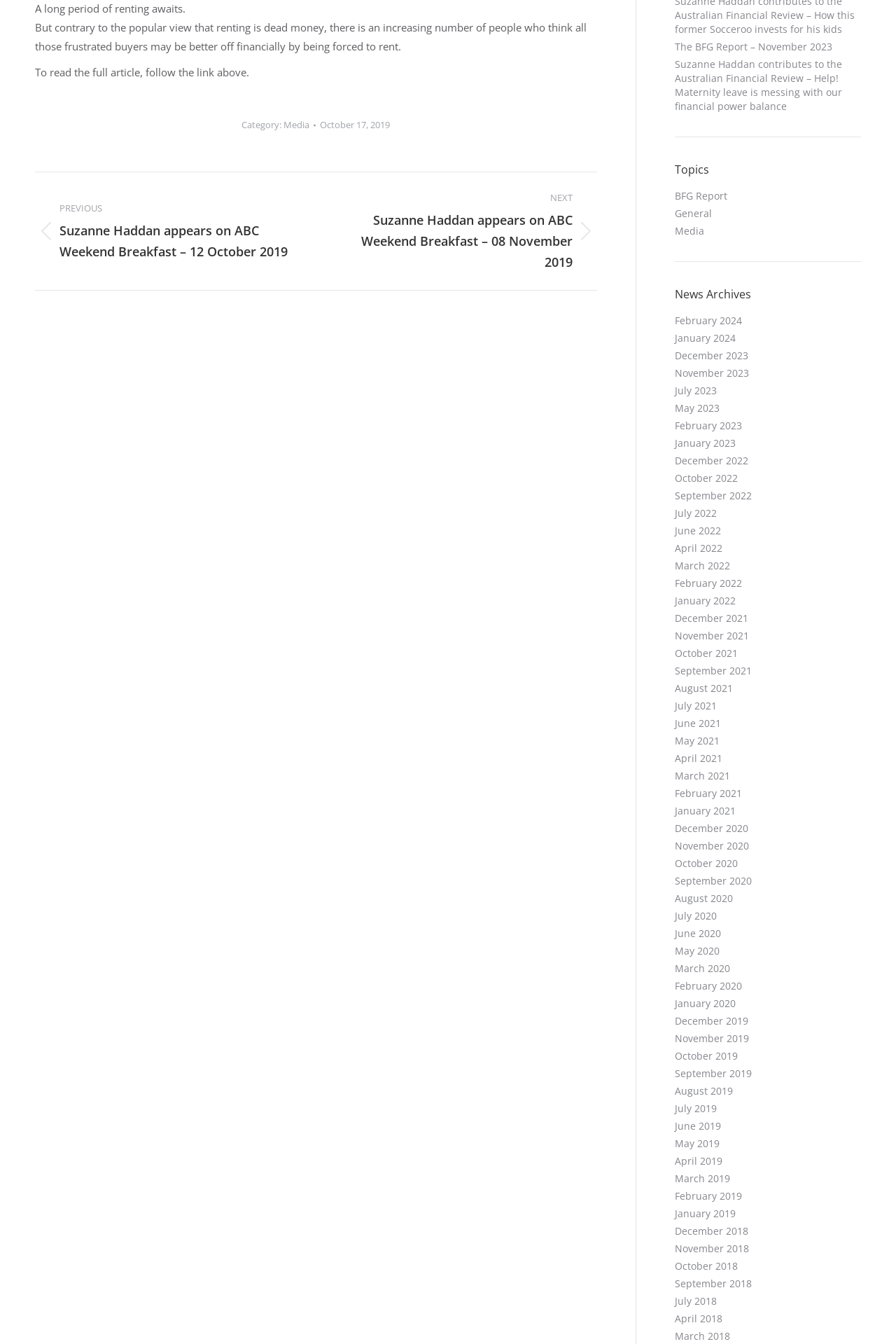How many news archives are listed on the webpage?
Using the image, answer in one word or phrase.

24